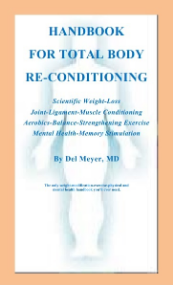List and describe all the prominent features within the image.

The image features the cover of a book titled "Handbook for Total Body Re-Conditioning." The cover is predominantly pale blue, enhancing its approachable and calming appearance. The title is prominently displayed at the top in bold blue letters, emphasizing its focus on physical well-being and conditioning. Below the title, key topics are highlighted in smaller text, showcasing subjects such as scientific weight-loss, joint-ligament-muscle conditioning, aerobic balance, strength training exercises, and mental health memory simulation. This indicates a comprehensive approach to health that integrates various aspects of physical and mental fitness. The author's name, Del Meyer, MD, is located at the bottom, lending credibility to the content. The overall design combines a professional yet accessible aesthetic, appealing to readers interested in improving their overall health and well-being.